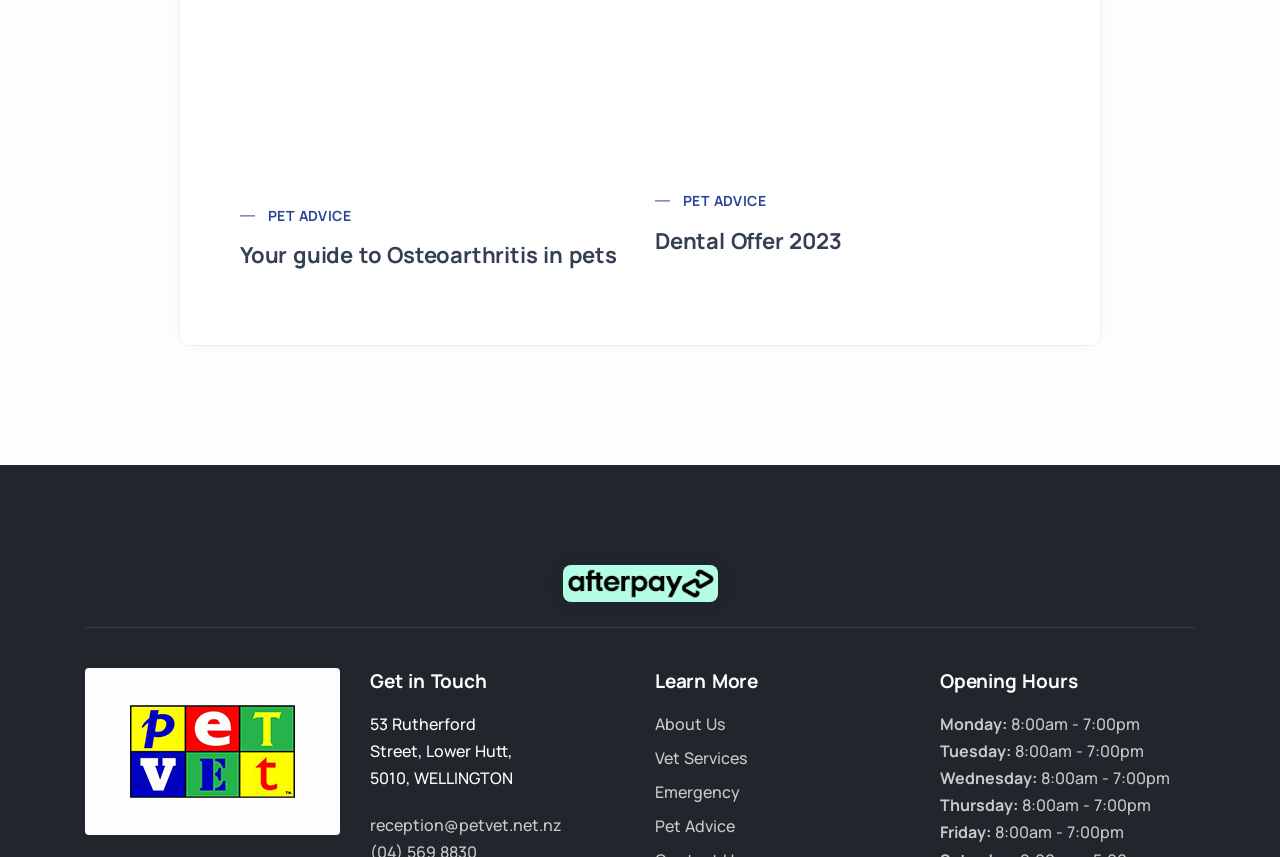Locate the bounding box coordinates of the clickable part needed for the task: "Contact reception".

[0.289, 0.95, 0.439, 0.976]